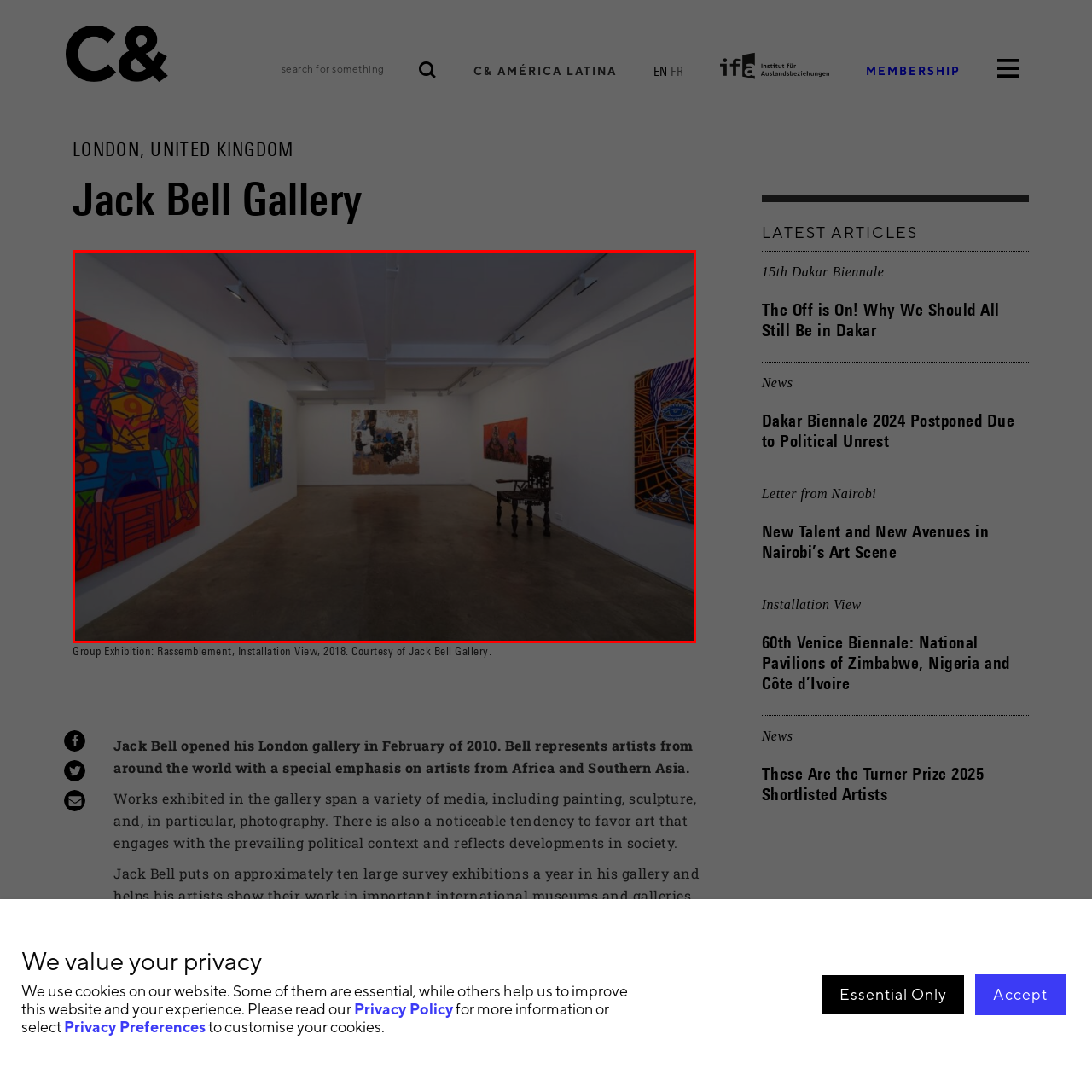Generate an in-depth caption for the image enclosed by the red boundary.

The image showcases a vibrant installation view of a contemporary art exhibition at the Jack Bell Gallery in London. This spacious gallery is characterized by its minimalist white walls that serve to highlight the striking artwork displayed. Colorful pieces, rich in texture and style, adorn the walls, each contributing to a dynamic visual dialogue. On the left, a vivid painting integrates abstract forms with strong hues, while adjacent to it, another artwork utilizes a bold palette and complex shapes, showcasing a unique interpretation of contemporary themes. The centerpiece features a larger piece that draws the viewer's eye, framed by smaller canvases that depict diverse figures and narratives. Completing the scene is a solitary antique chair, adding an intriguing element to the modern space, inviting reflection on both the art and the gallery experience itself. This installation view captures the essence of innovation and cultural dialogue prevalent in contemporary art.